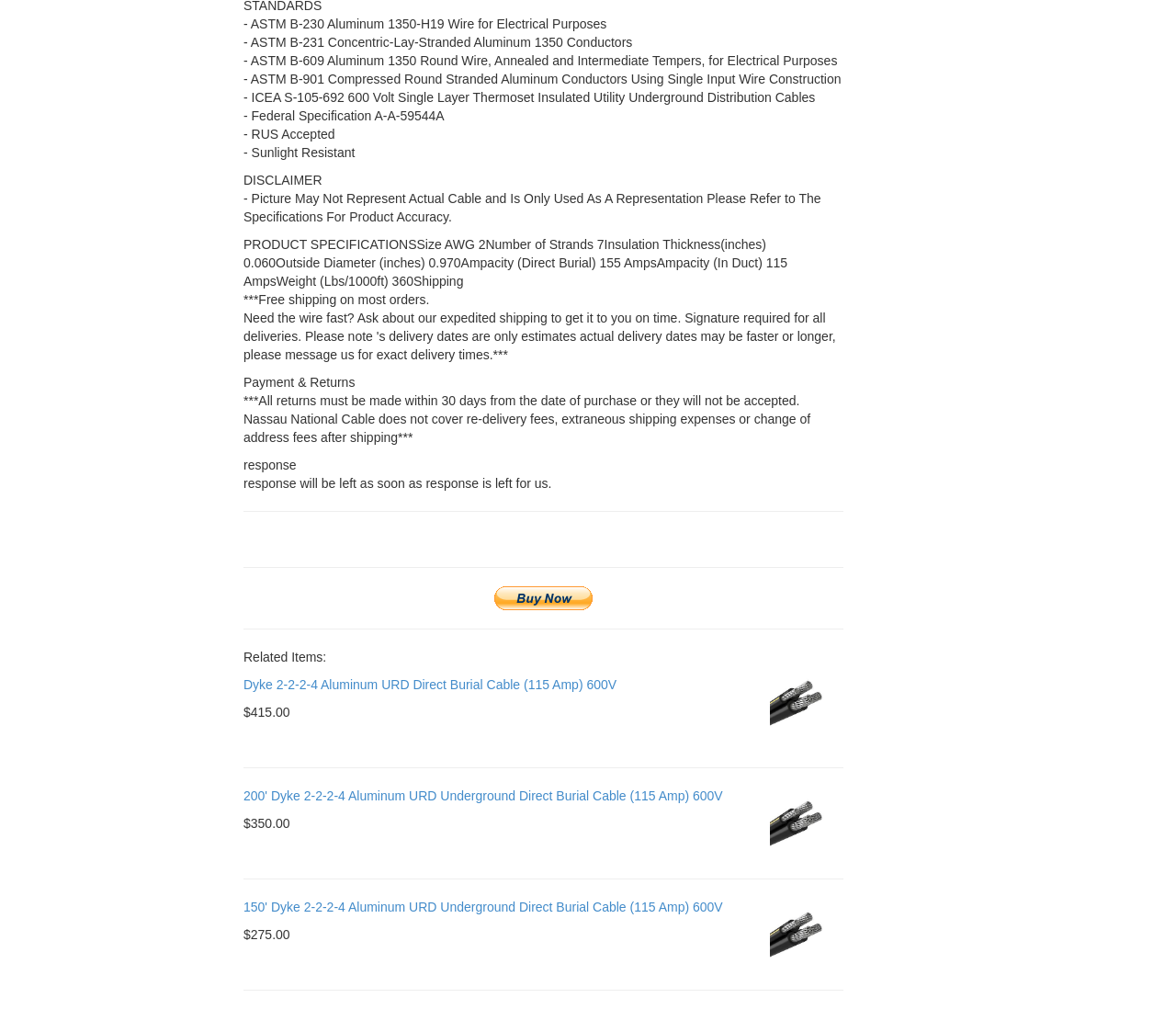What is the ampacity for direct burial?
Give a detailed response to the question by analyzing the screenshot.

I looked at the product specification section, which provides the ampacity details. According to the section, the ampacity for direct burial is 155 Amps.